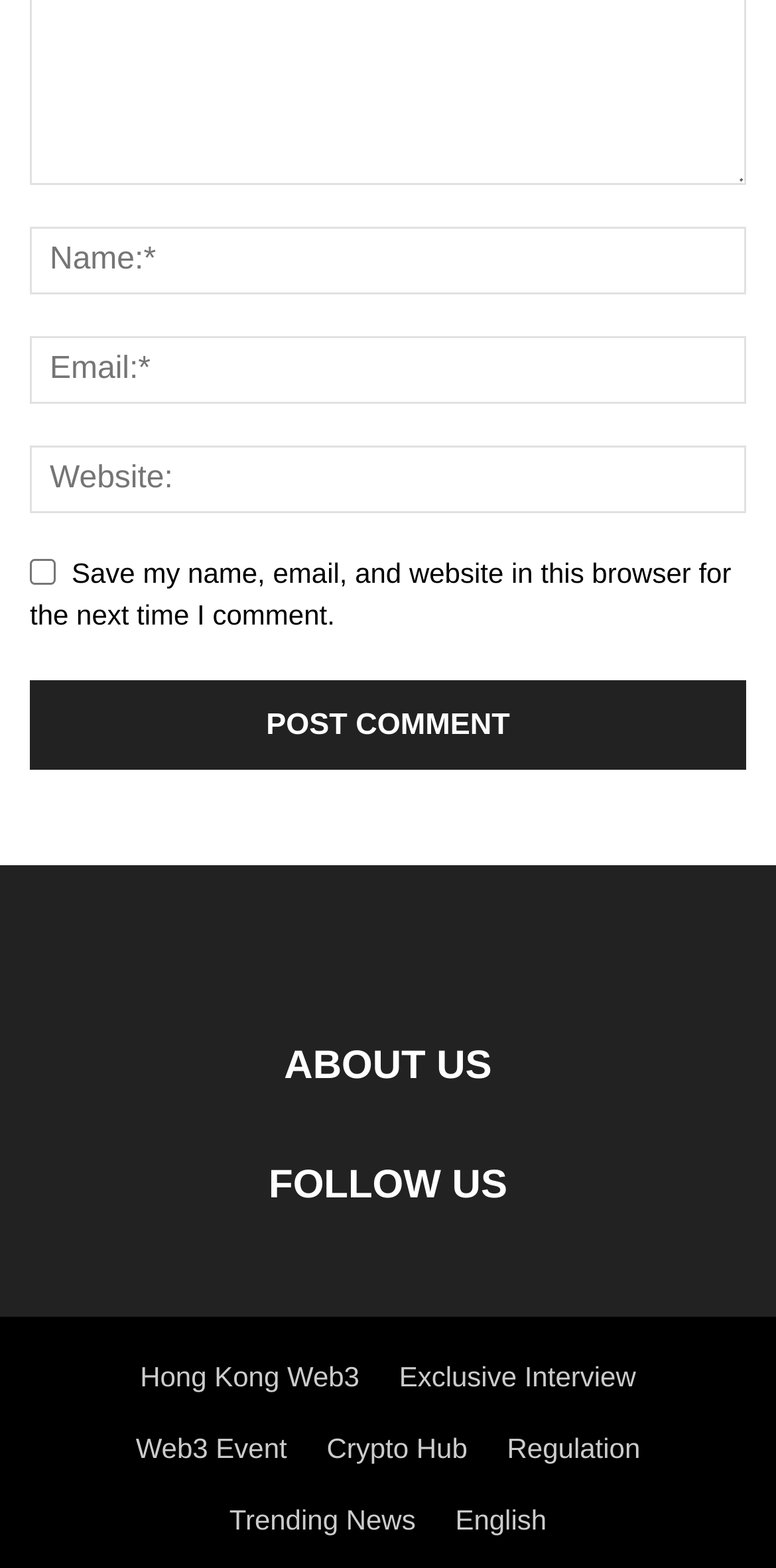Please mark the clickable region by giving the bounding box coordinates needed to complete this instruction: "Visit the Hong Kong Web3 page".

[0.18, 0.868, 0.463, 0.888]